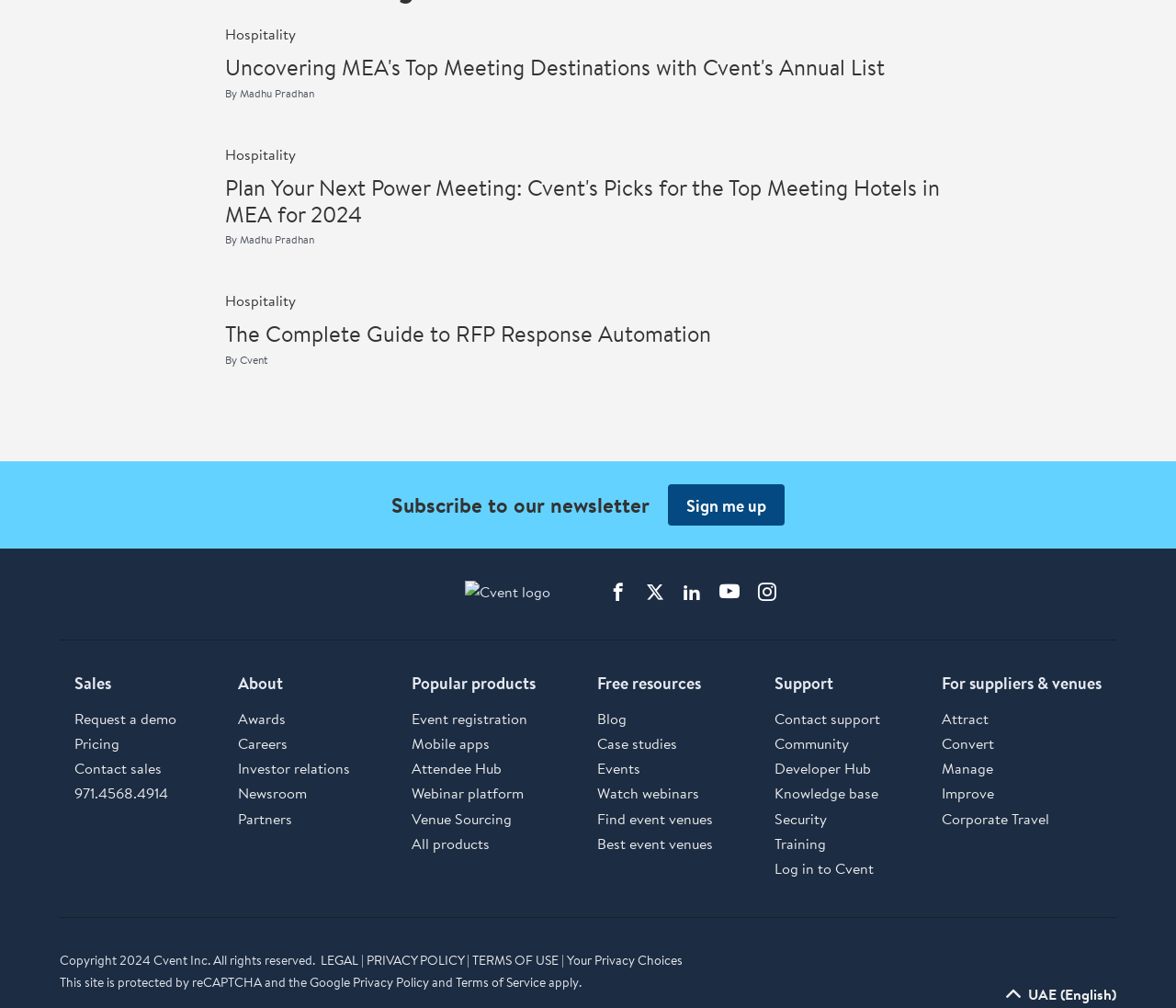What type of resources are provided in the 'Free resources' section?
Look at the image and respond to the question as thoroughly as possible.

The 'Free resources' section provides various resources such as blog, case studies, events, webinars, and more, which can be accessed by clicking the corresponding links.